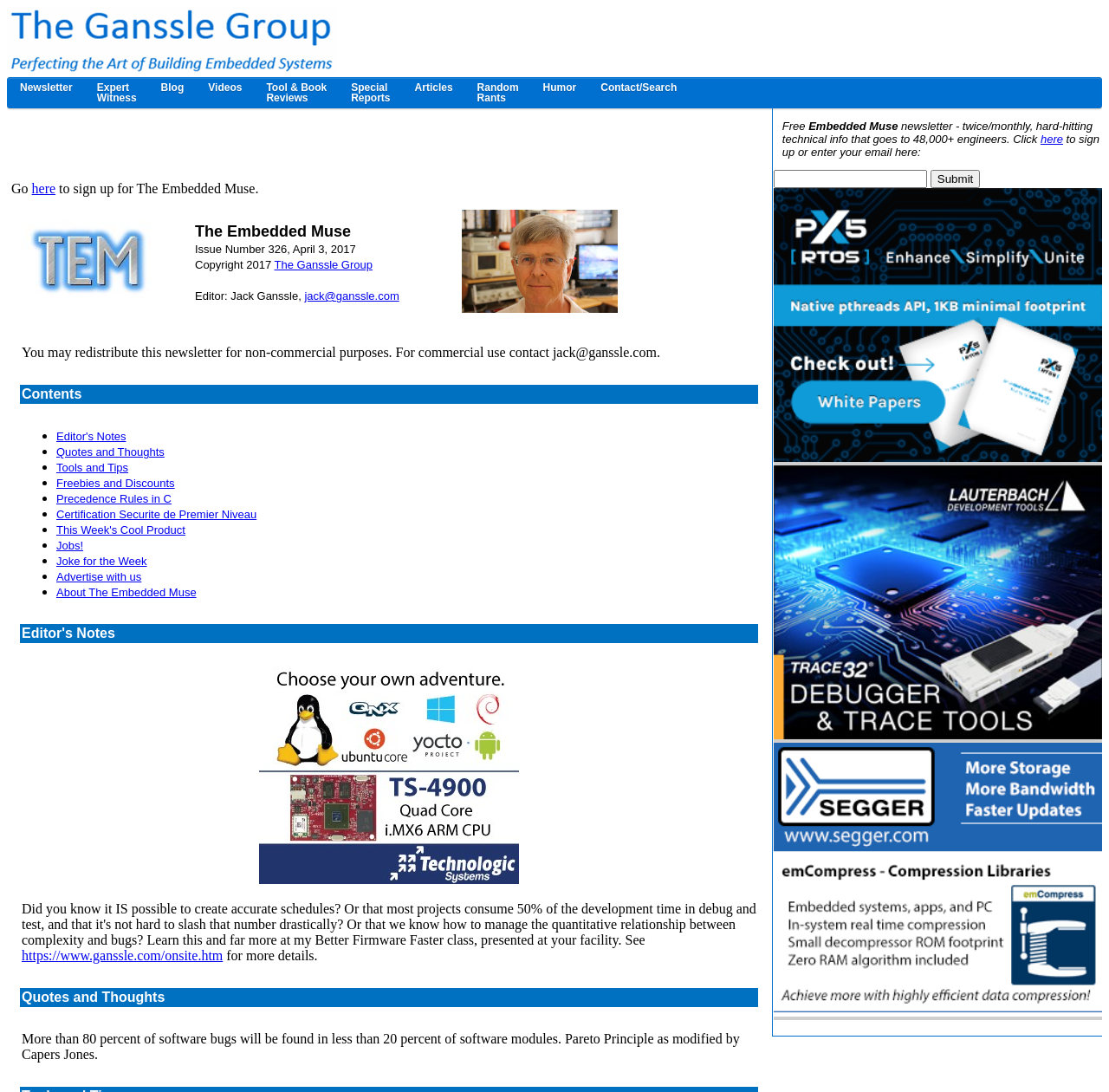Provide a one-word or short-phrase response to the question:
What is the name of the newsletter?

The Embedded Muse